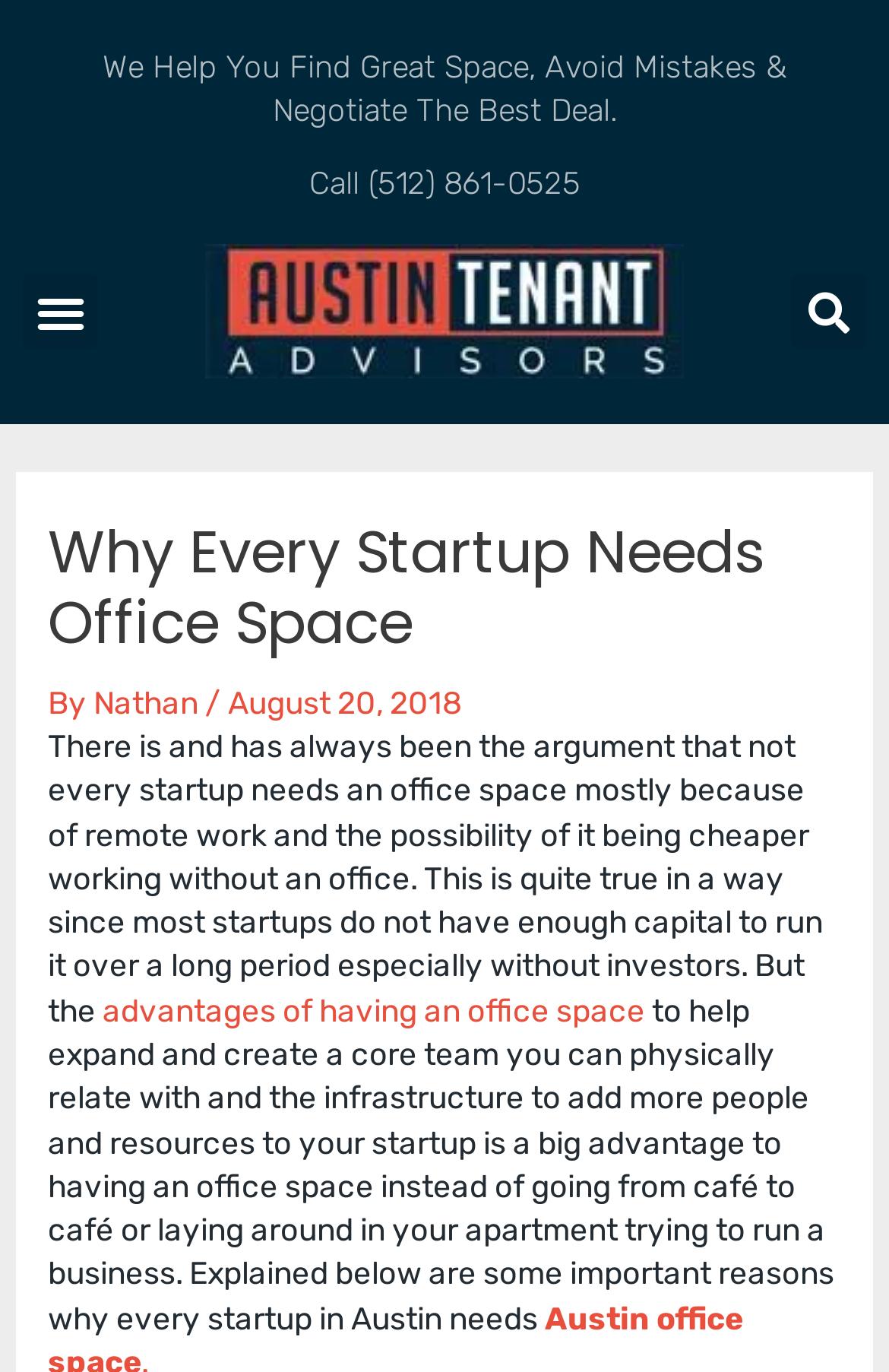What is the author of the article? Using the information from the screenshot, answer with a single word or phrase.

Nathan